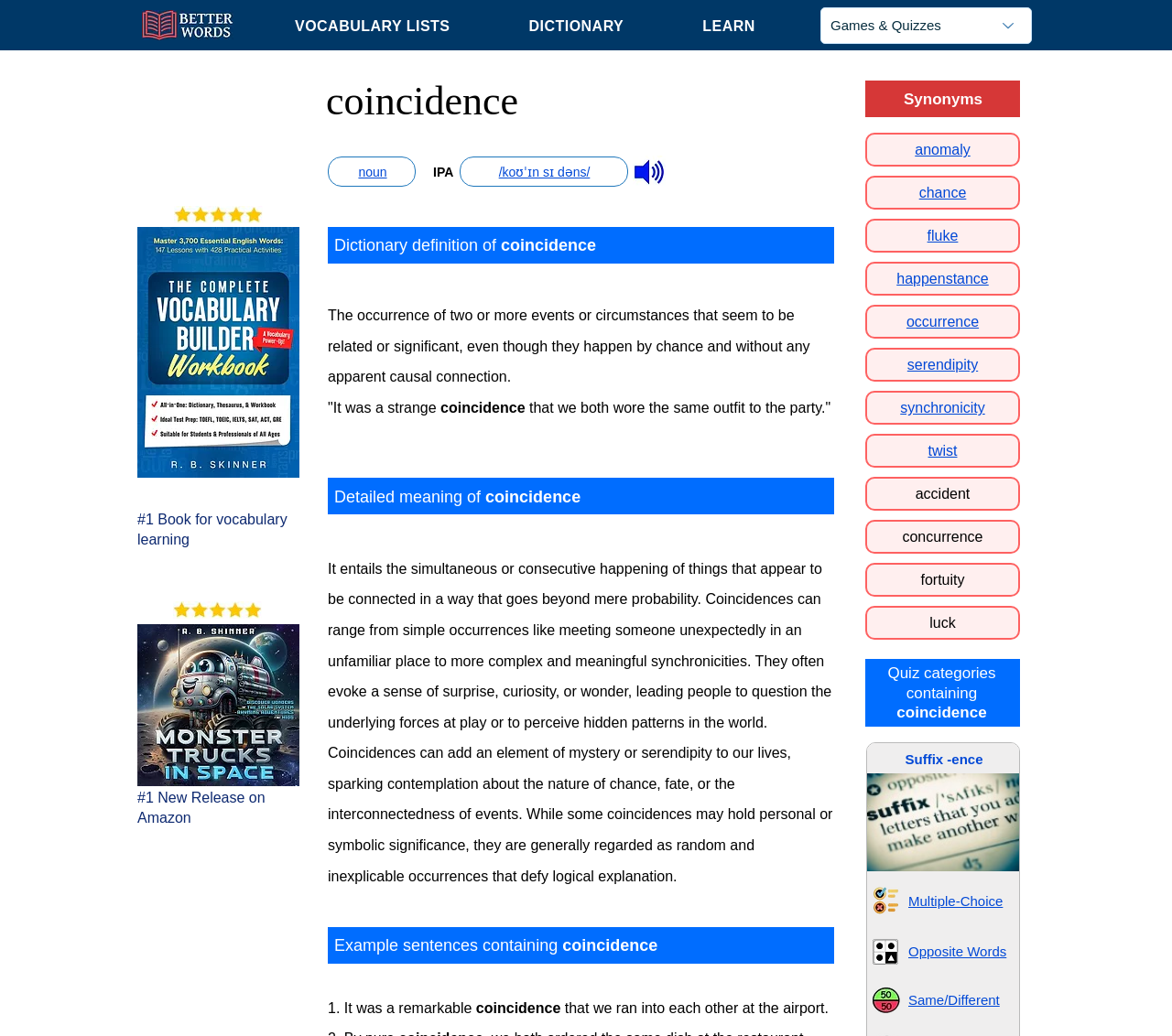What is the definition of coincidence?
Based on the image, answer the question with as much detail as possible.

I found the definition of coincidence in the webpage's content, specifically in the section 'Dictionary definition of coincidence'. The definition is a long sentence that explains the concept of coincidence.